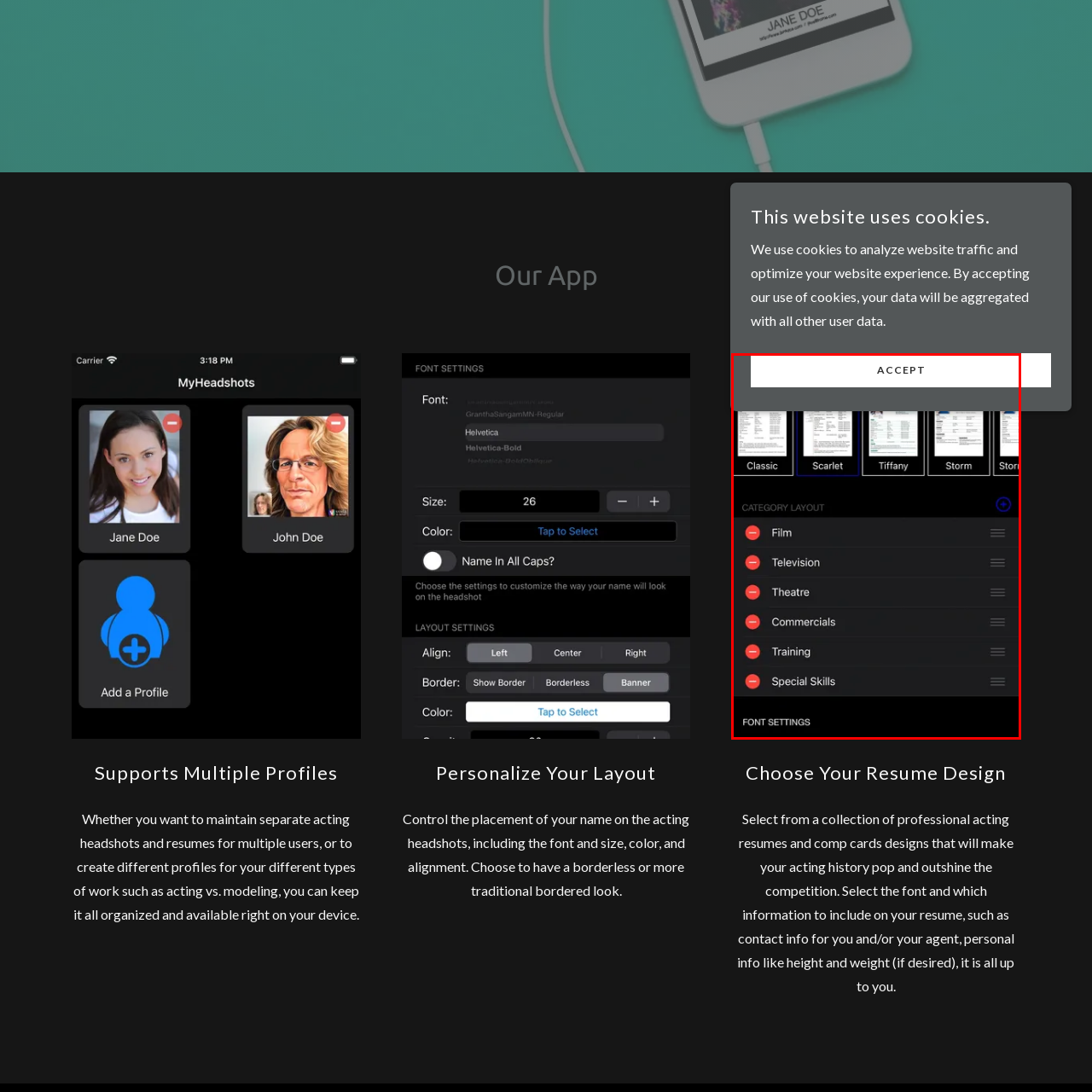Use the image within the highlighted red box to answer the following question with a single word or phrase:
What can users modify in the 'Font Settings' section?

Text appearance